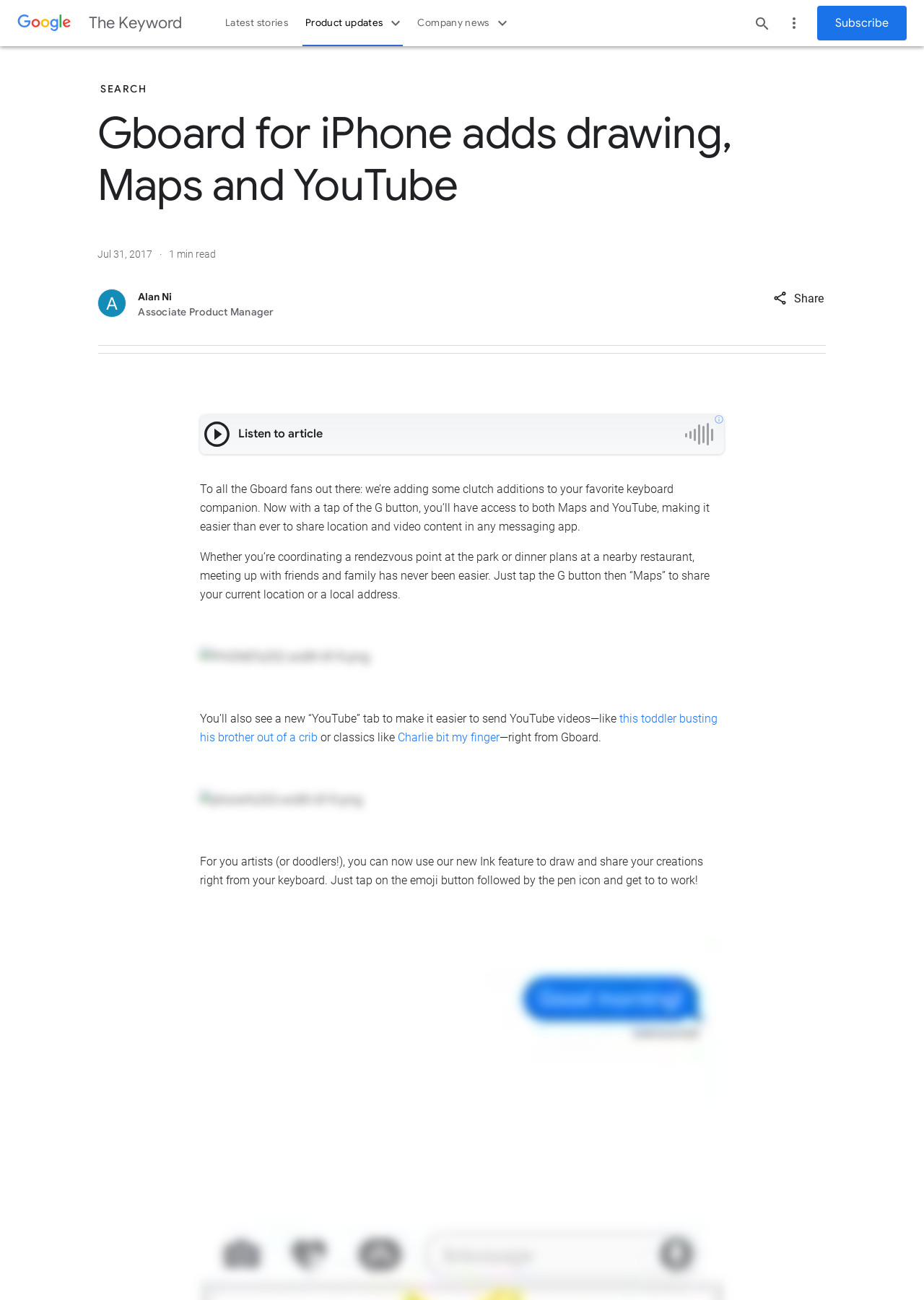Determine the bounding box coordinates for the element that should be clicked to follow this instruction: "Play the audio". The coordinates should be given as four float numbers between 0 and 1, in the format [left, top, right, bottom].

[0.216, 0.321, 0.254, 0.347]